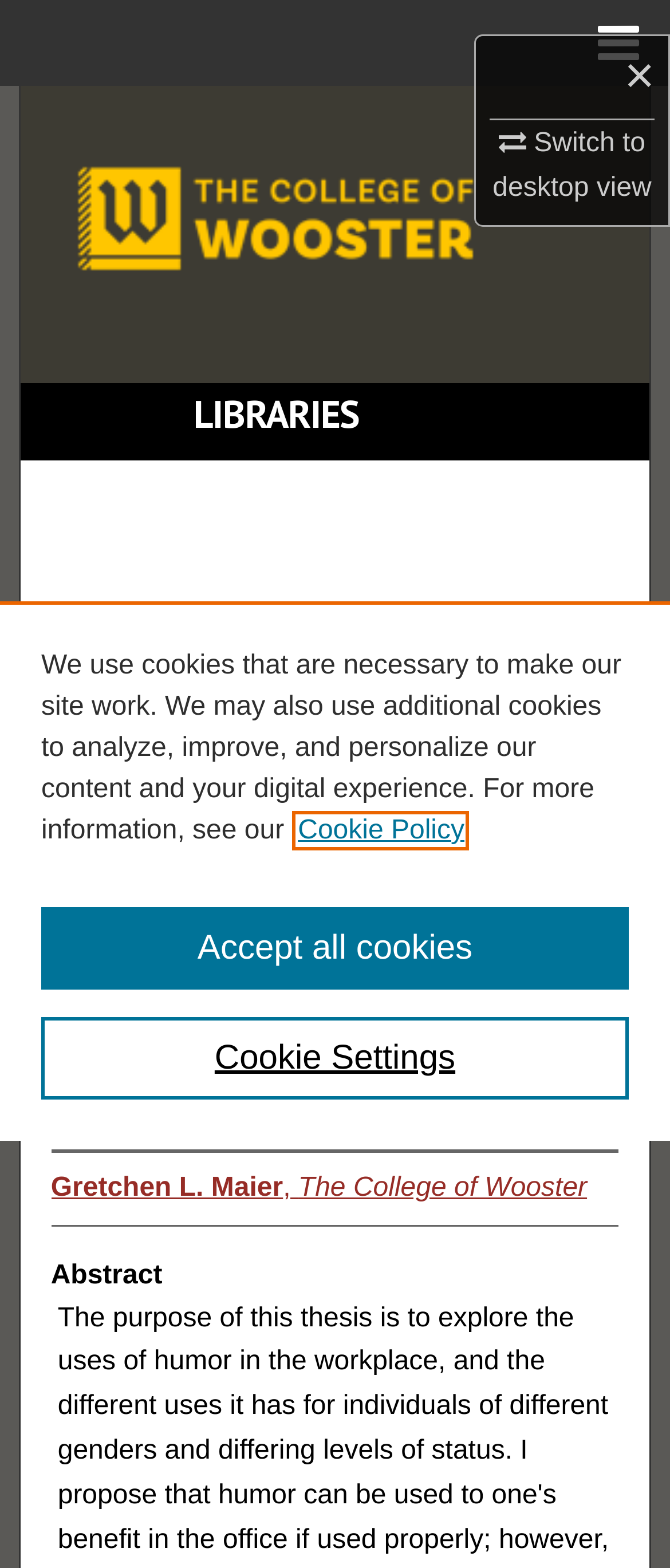Please determine the bounding box coordinates for the element that should be clicked to follow these instructions: "Search".

[0.0, 0.055, 1.0, 0.11]